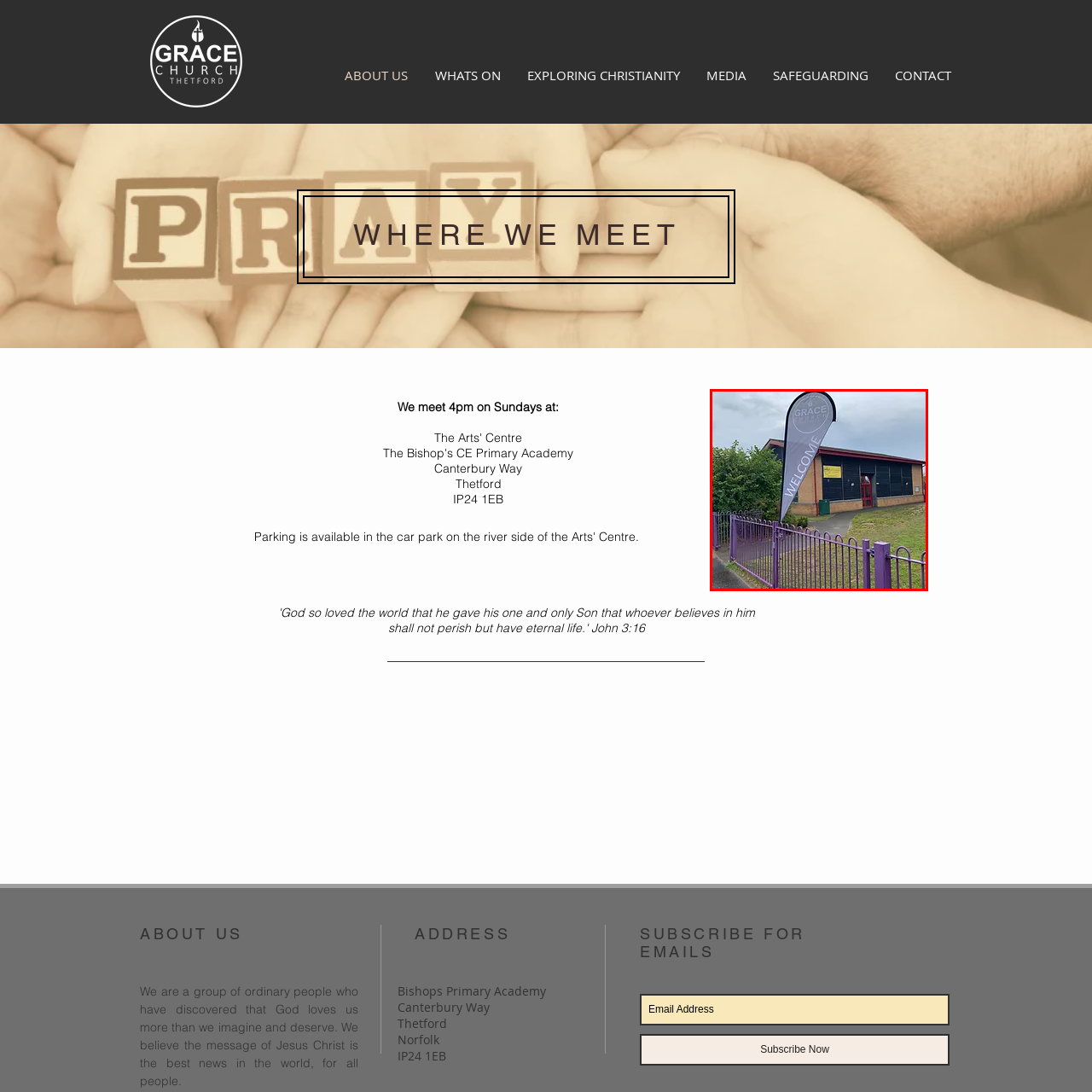Study the image surrounded by the red bounding box and respond as thoroughly as possible to the following question, using the image for reference: What surrounds the property?

The question asks about what surrounds the property of the church. According to the caption, a neat, purple fence surrounds the property, contributing to an inviting atmosphere. Hence, the answer is a purple fence.